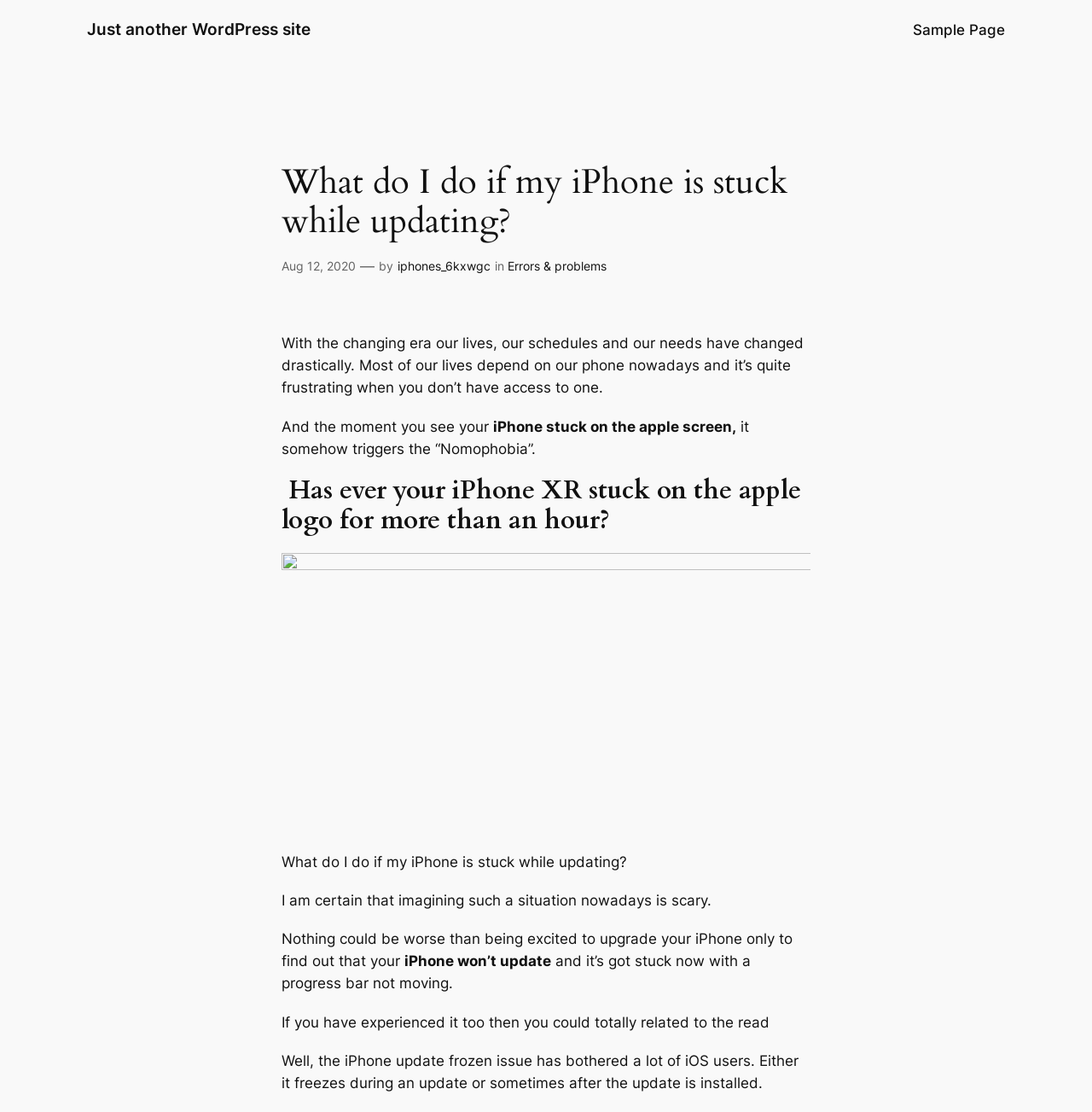Return the bounding box coordinates of the UI element that corresponds to this description: "Just another WordPress site". The coordinates must be given as four float numbers in the range of 0 and 1, [left, top, right, bottom].

[0.08, 0.017, 0.285, 0.035]